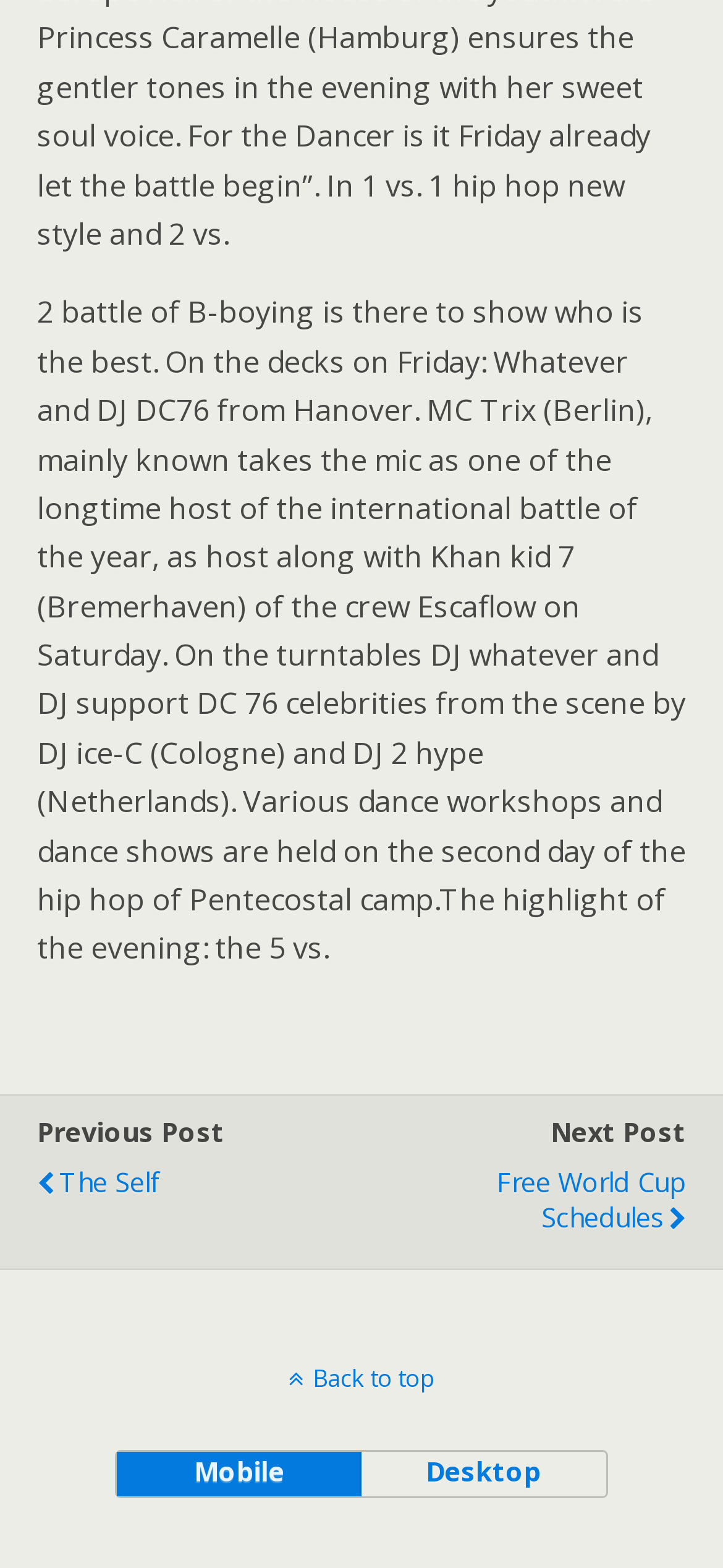Utilize the details in the image to give a detailed response to the question: Who is the host of the international battle of the year?

According to the first StaticText element, MC Trix is the host of the international battle of the year, along with Khan kid 7.